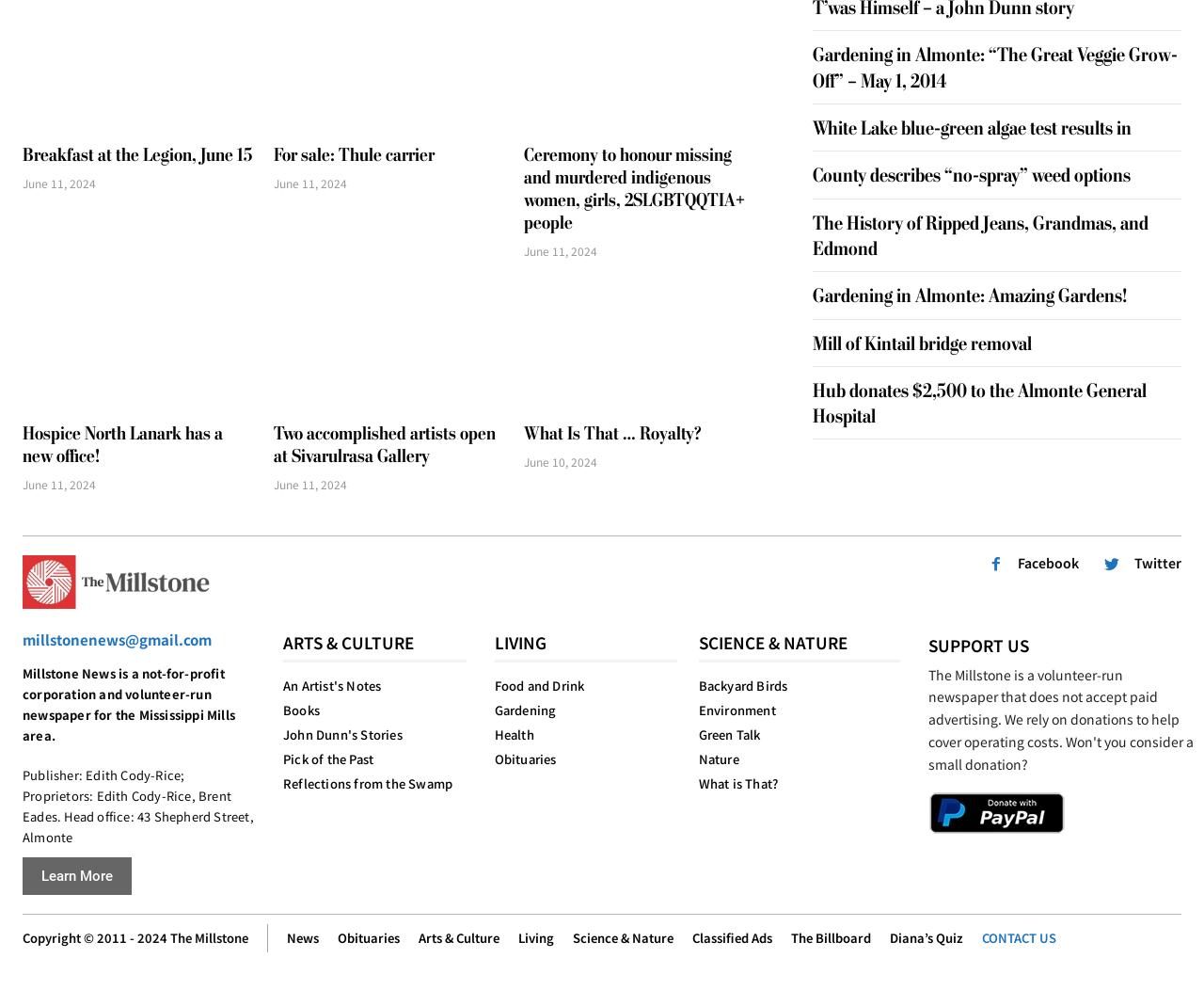Please provide a brief answer to the following inquiry using a single word or phrase:
What is the name of the newspaper?

Millstone News